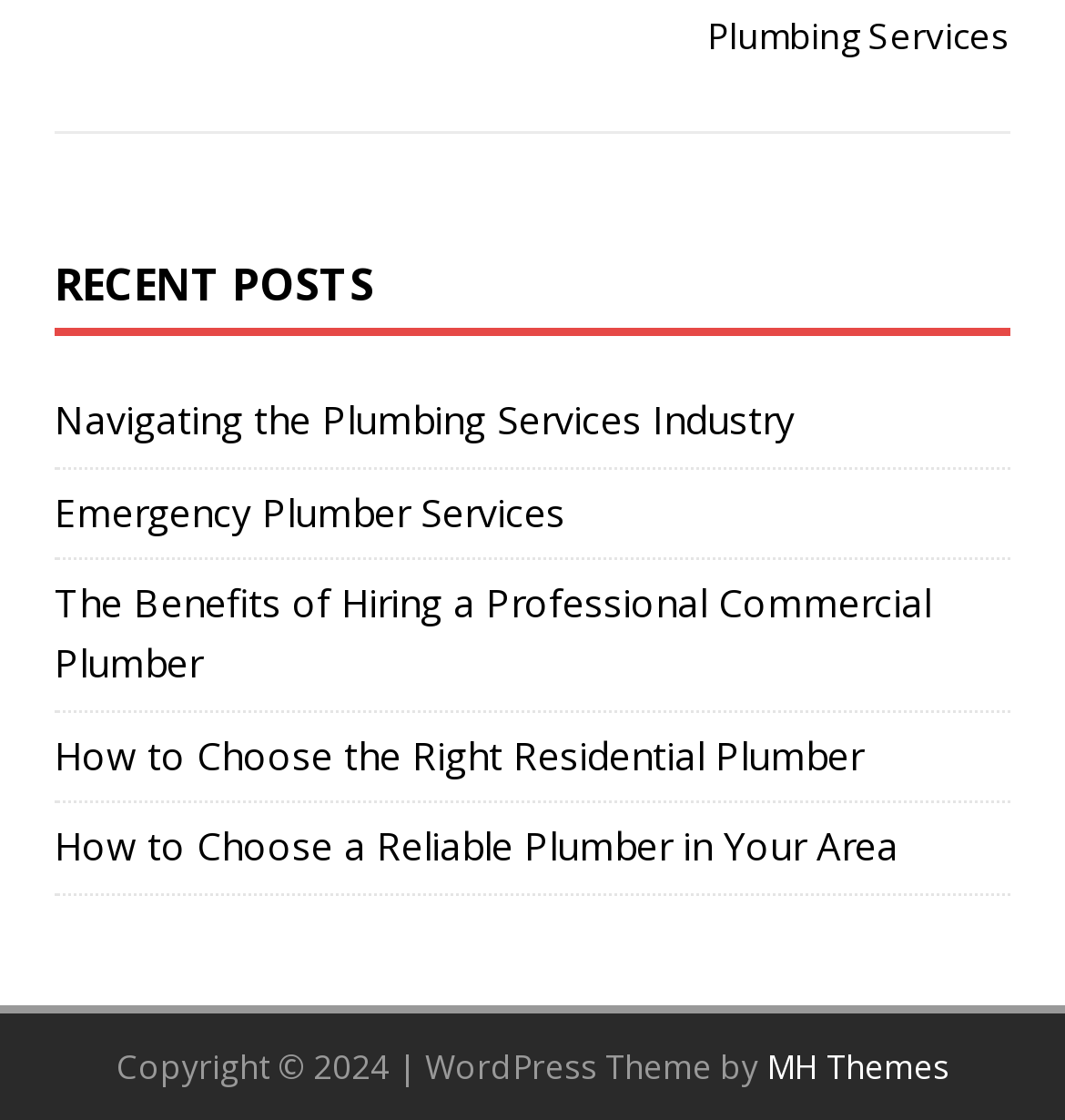What is the category of the recent posts?
From the image, provide a succinct answer in one word or a short phrase.

Plumbing Services